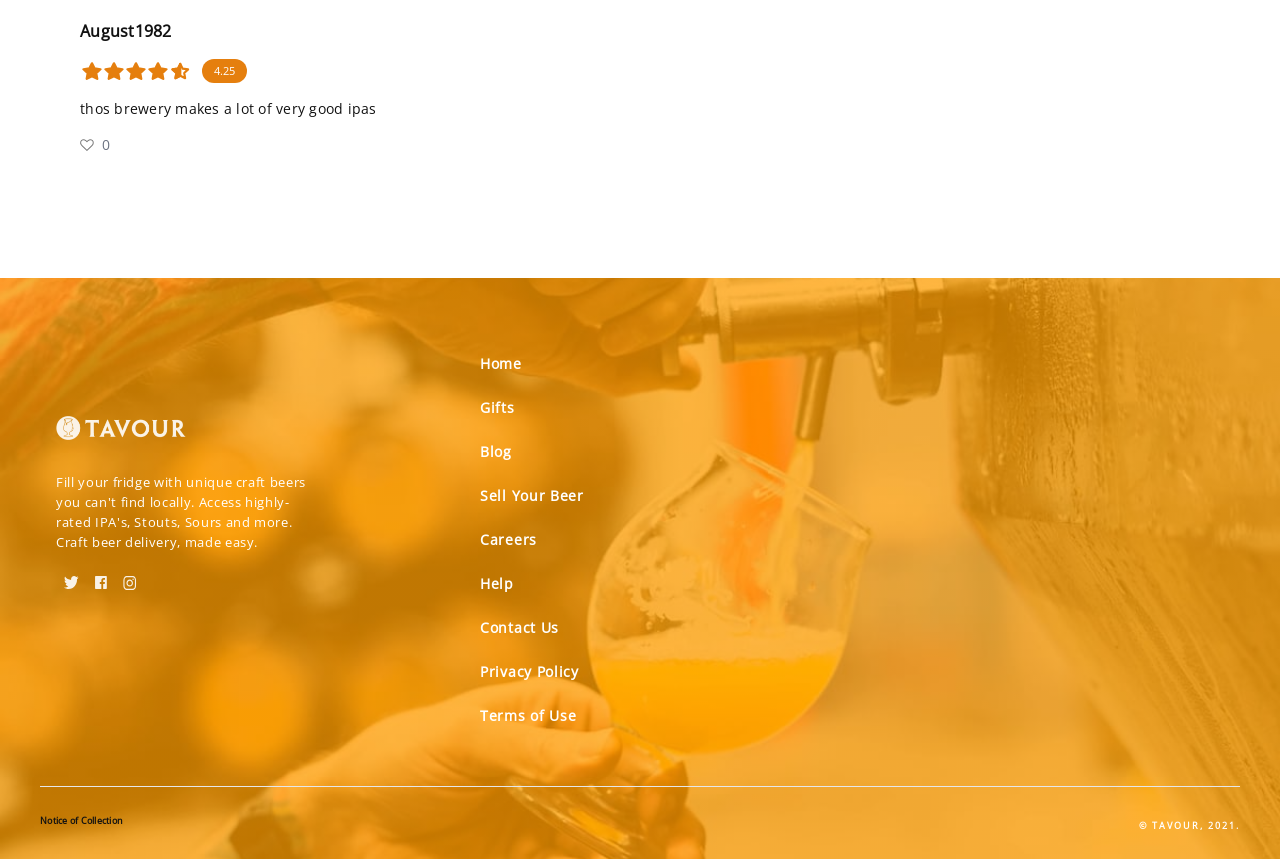What is the name of the brewery?
Provide a detailed and extensive answer to the question.

The name of the brewery can be found in the top section of the webpage, where it is displayed as 'August1982'.